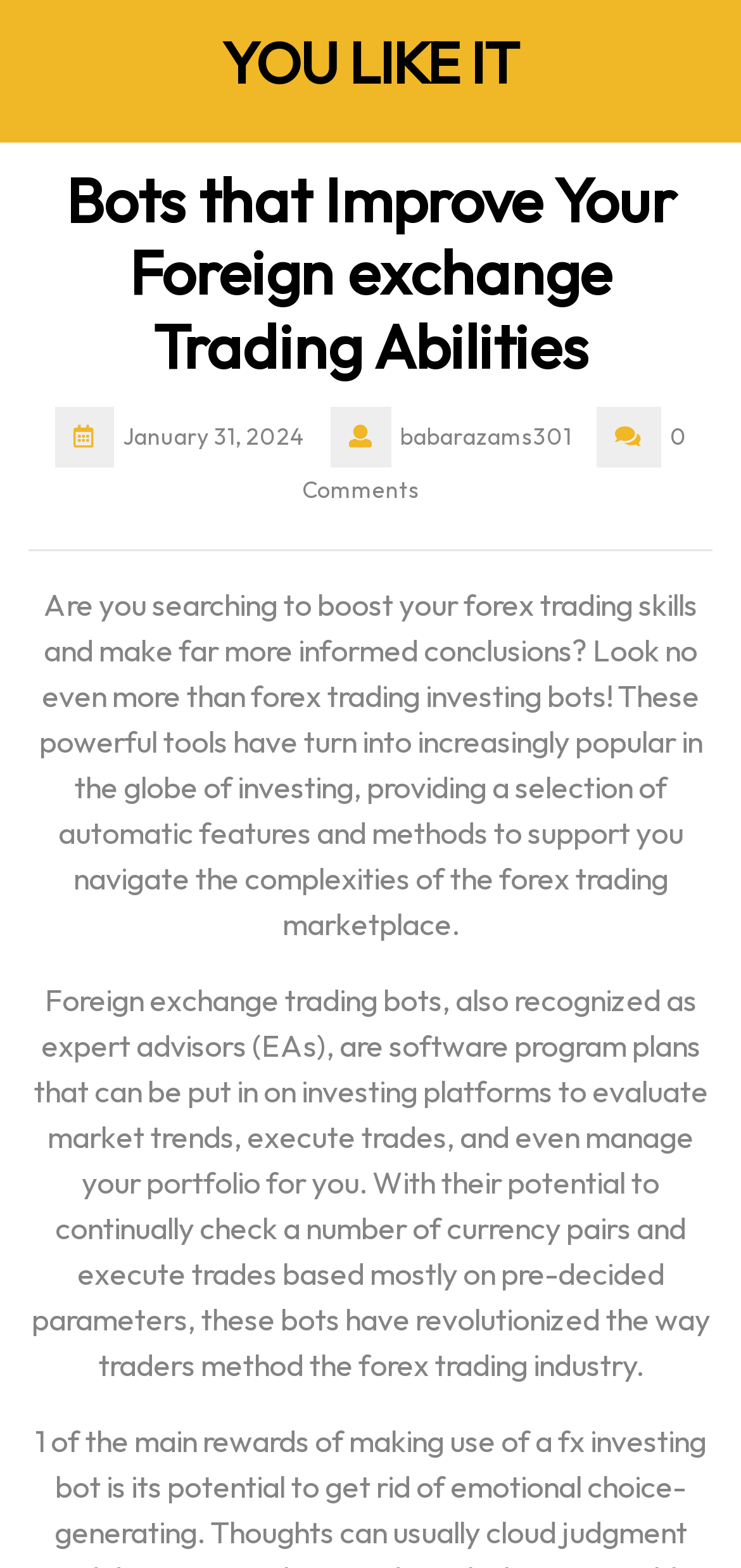What do forex trading bots do?
From the screenshot, supply a one-word or short-phrase answer.

Evaluate market trends, execute trades